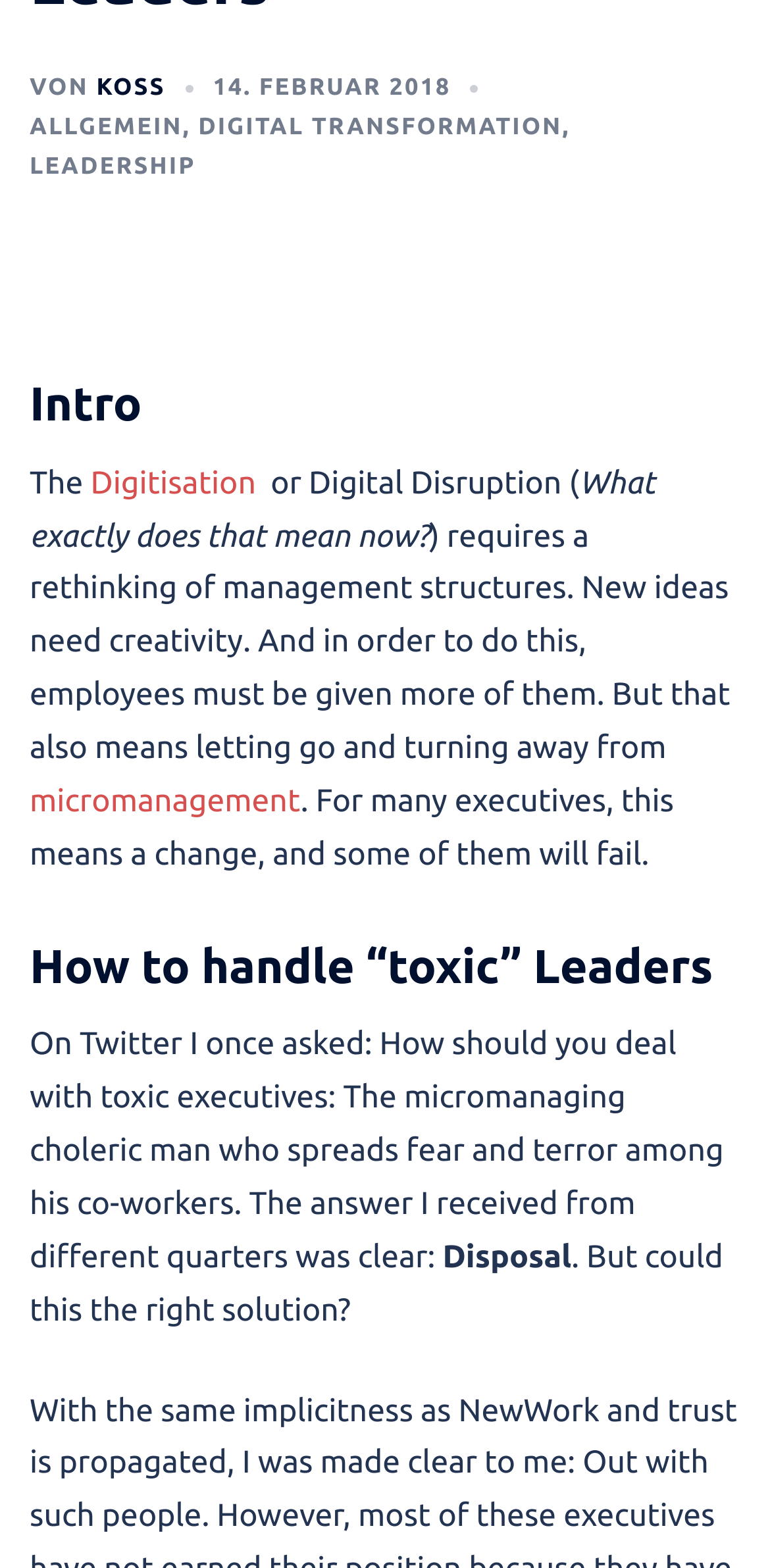Based on the element description: "Koss", identify the bounding box coordinates for this UI element. The coordinates must be four float numbers between 0 and 1, listed as [left, top, right, bottom].

[0.125, 0.048, 0.215, 0.064]